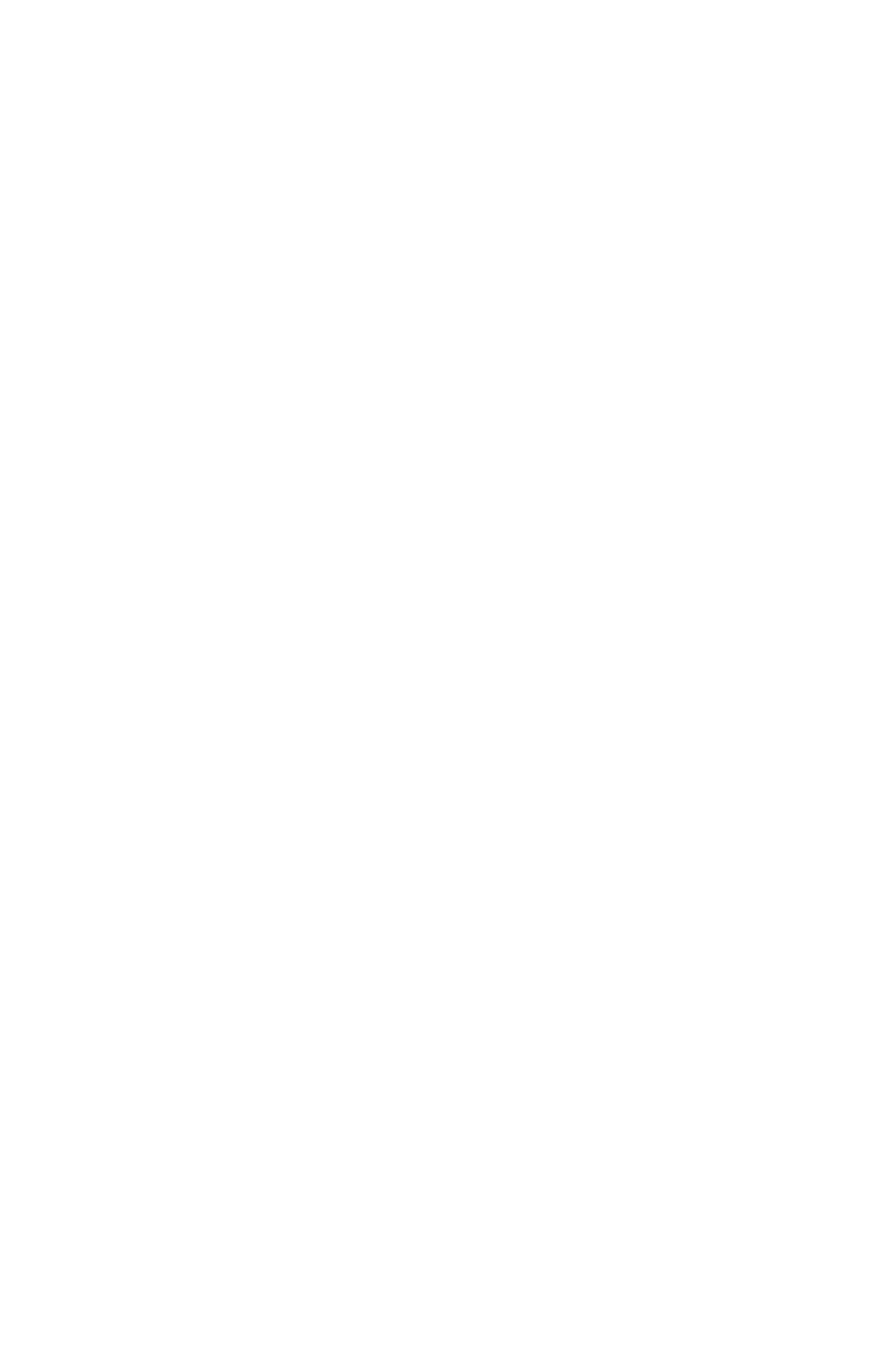Please identify the bounding box coordinates of the element's region that I should click in order to complete the following instruction: "Read terms of use". The bounding box coordinates consist of four float numbers between 0 and 1, i.e., [left, top, right, bottom].

[0.459, 0.951, 0.746, 0.986]